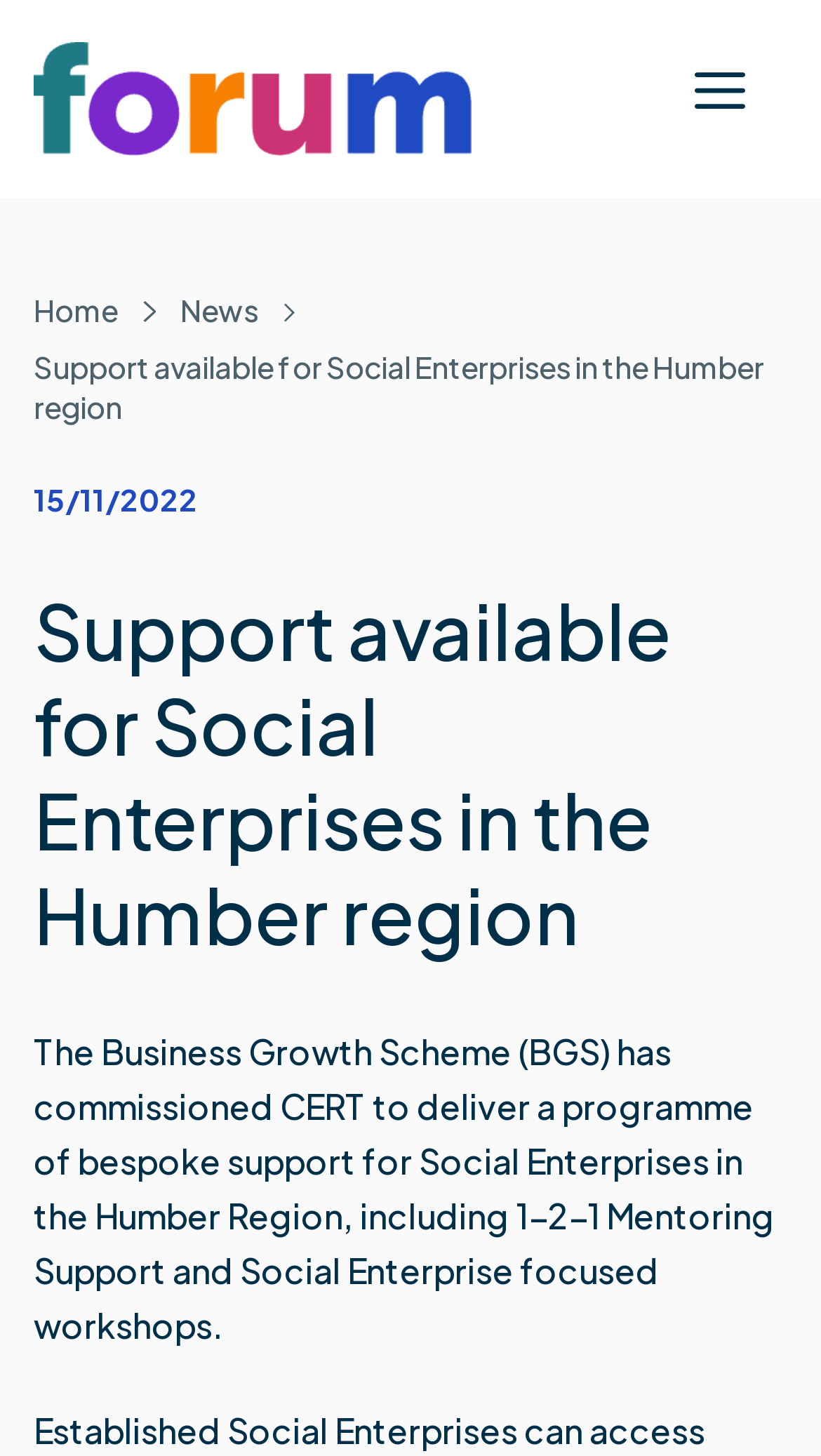When was the webpage last updated? From the image, respond with a single word or brief phrase.

15/11/2022